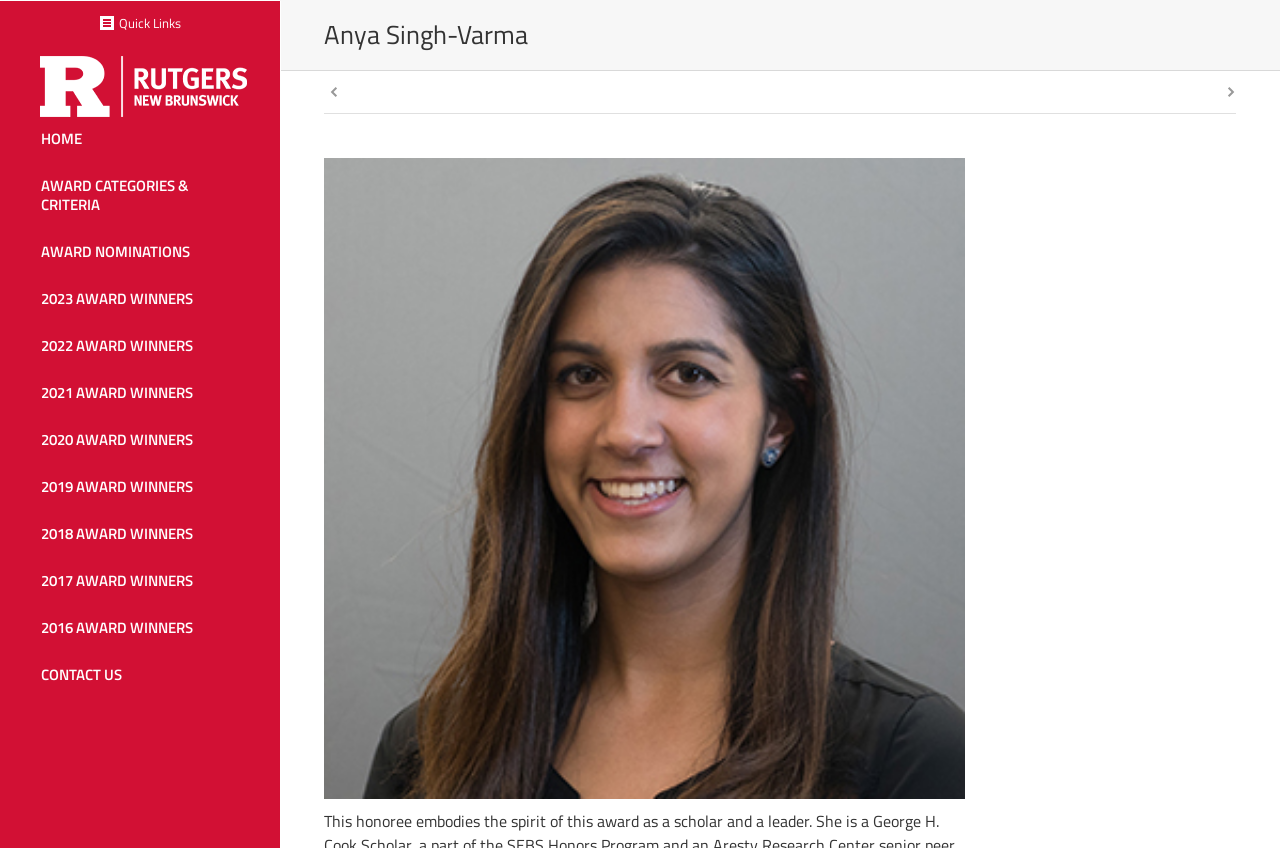What is the image above the quick links? Refer to the image and provide a one-word or short phrase answer.

Awards